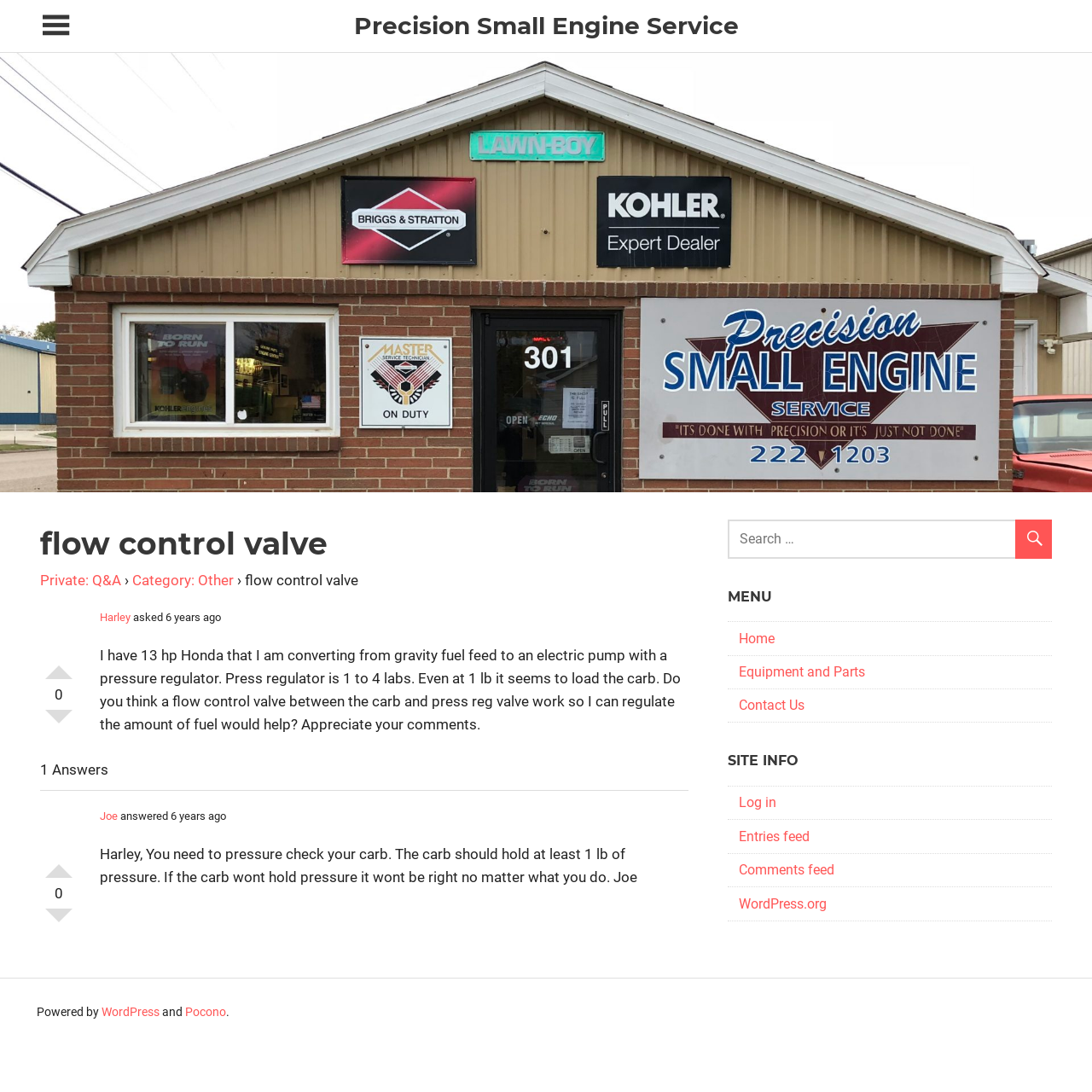Generate a comprehensive description of the webpage.

The webpage is about a discussion on flow control valves, specifically in the context of small engine service. At the top left, there is a button to toggle the sidebar navigation menu. Next to it, there is a link to "Precision Small Engine Service" and a tagline that reads "It's done with Precision or it's just not done". 

Below this, there is a main section that takes up most of the page. It contains an article with a heading that reads "flow control valve". The article has a question from a user named Harley, who is asking about using a flow control valve to regulate fuel flow in a 13 hp Honda engine. The question is followed by an answer from a user named Joe, who advises Harley to pressure check the carburetor.

To the right of the main section, there is a complementary section that contains a search box and a menu with links to various pages, including "Home", "Equipment and Parts", and "Contact Us". There is also a section labeled "SITE INFO" with links to "Log in", "Entries feed", and "Comments feed".

At the very bottom of the page, there is a footer section that contains a copyright notice and links to "WordPress" and "Pocono".